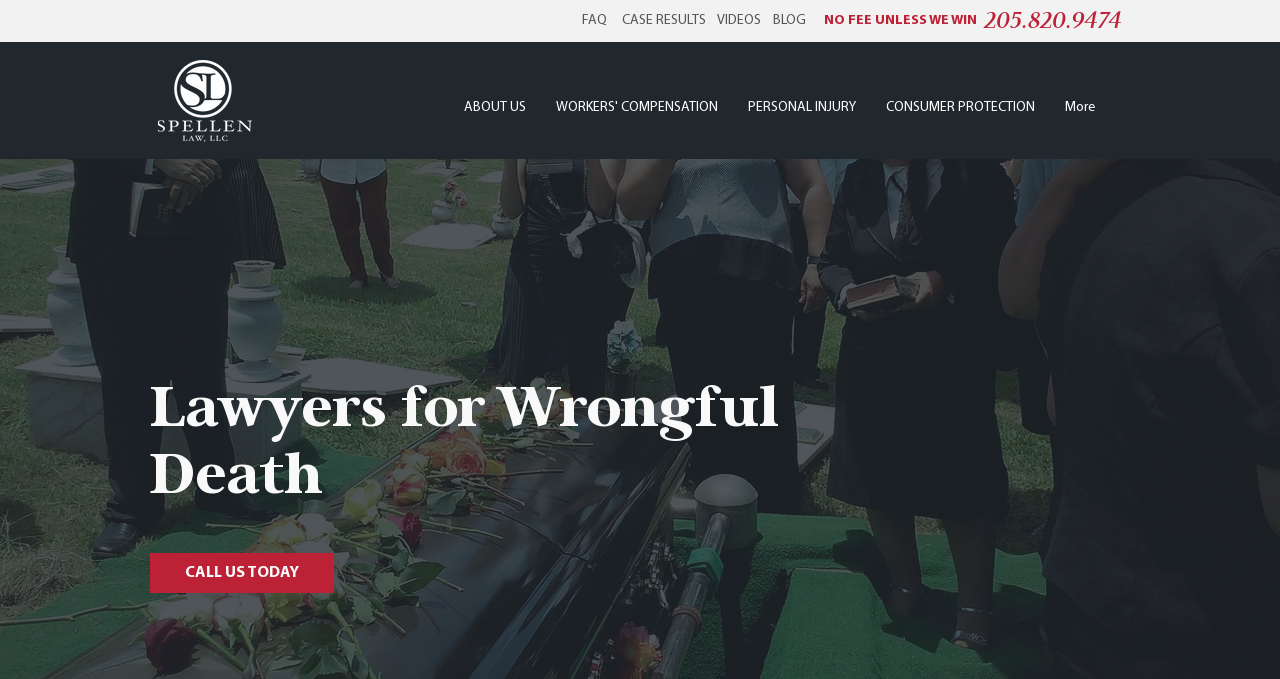What is the text above the phone number?
Please provide a single word or phrase based on the screenshot.

NO FEE UNLESS WE WIN